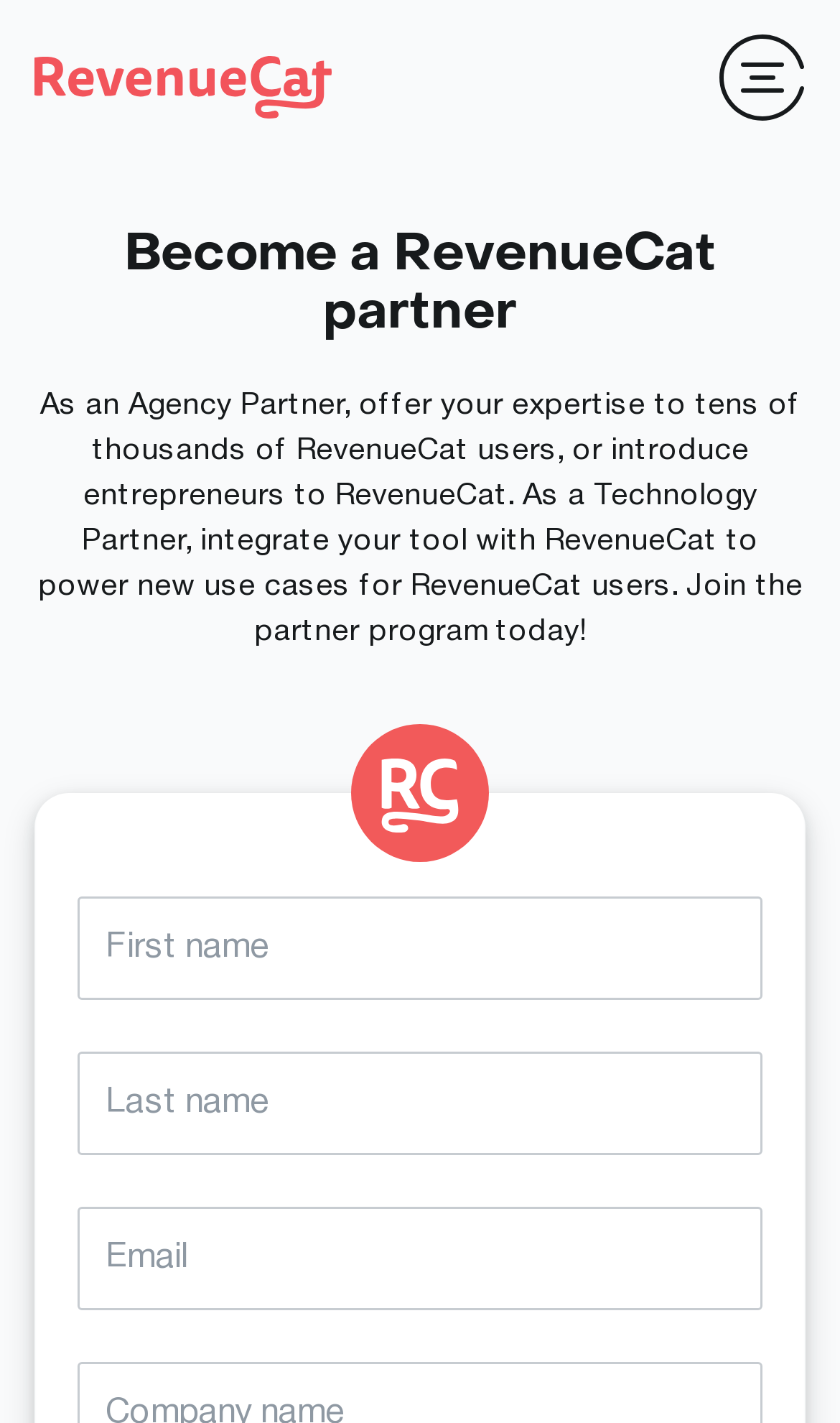Determine the main headline of the webpage and provide its text.

Become a RevenueCat partner